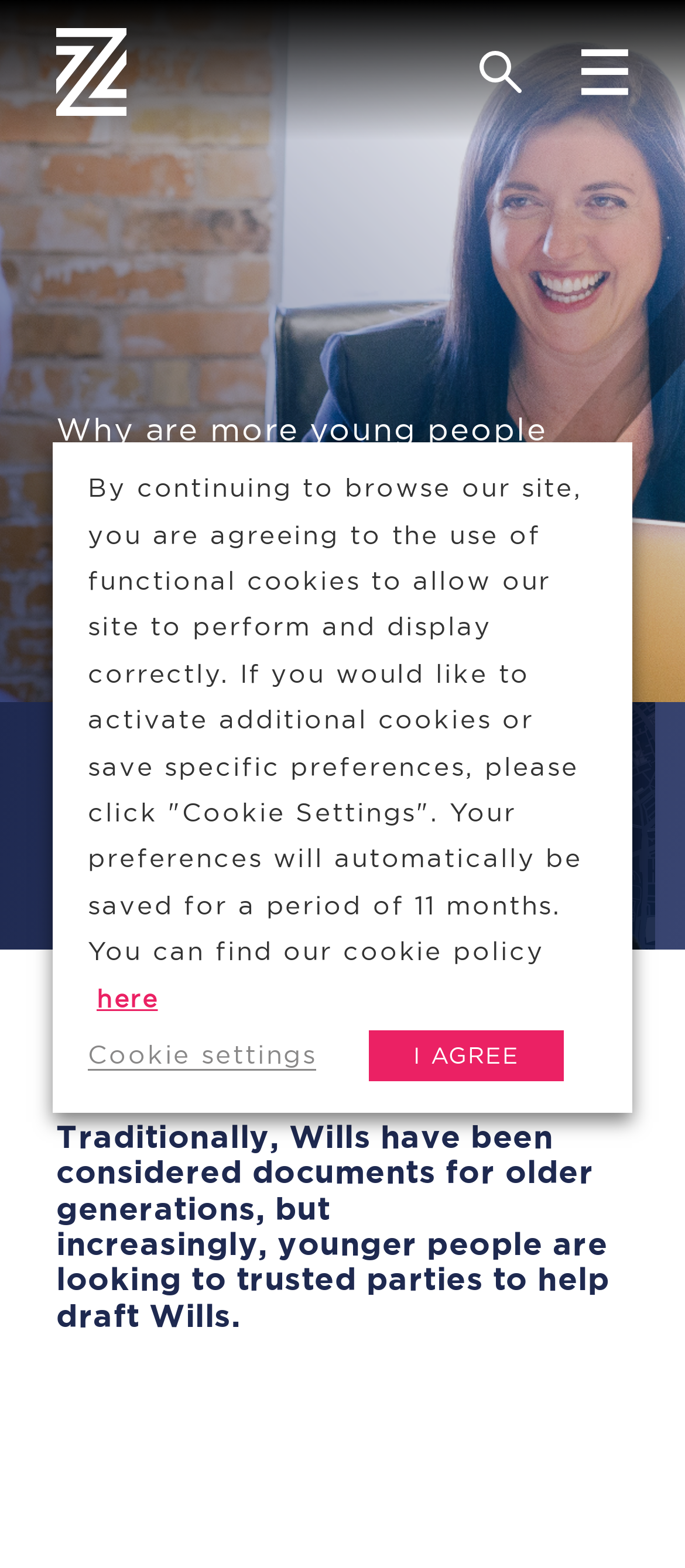Refer to the screenshot and give an in-depth answer to this question: What is the date of the article?

The date of the article can be found below the main heading, where it is written as '04 May 2021'.